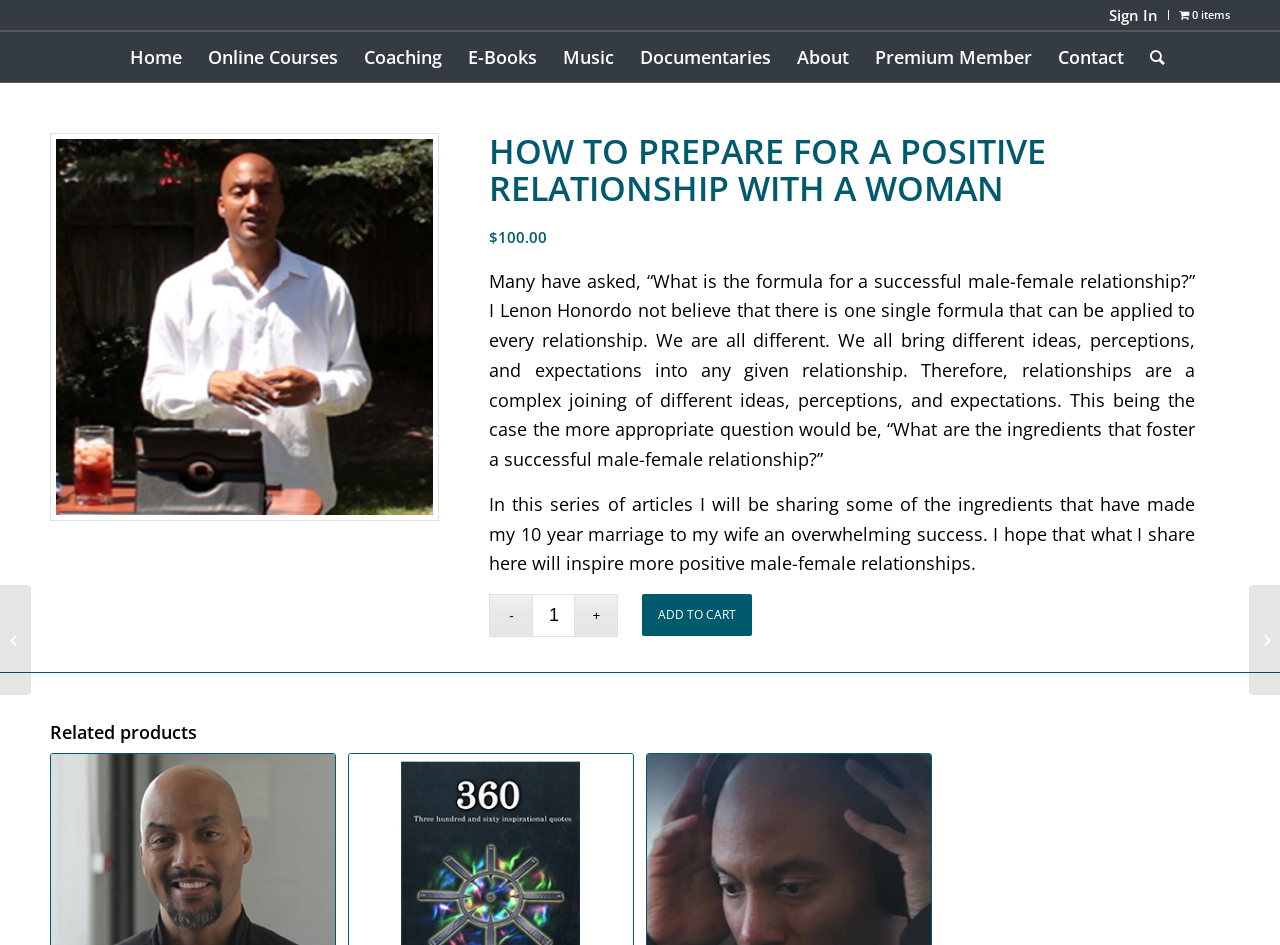Please identify the bounding box coordinates of where to click in order to follow the instruction: "Click the 'Premium Member' link".

[0.673, 0.034, 0.816, 0.087]